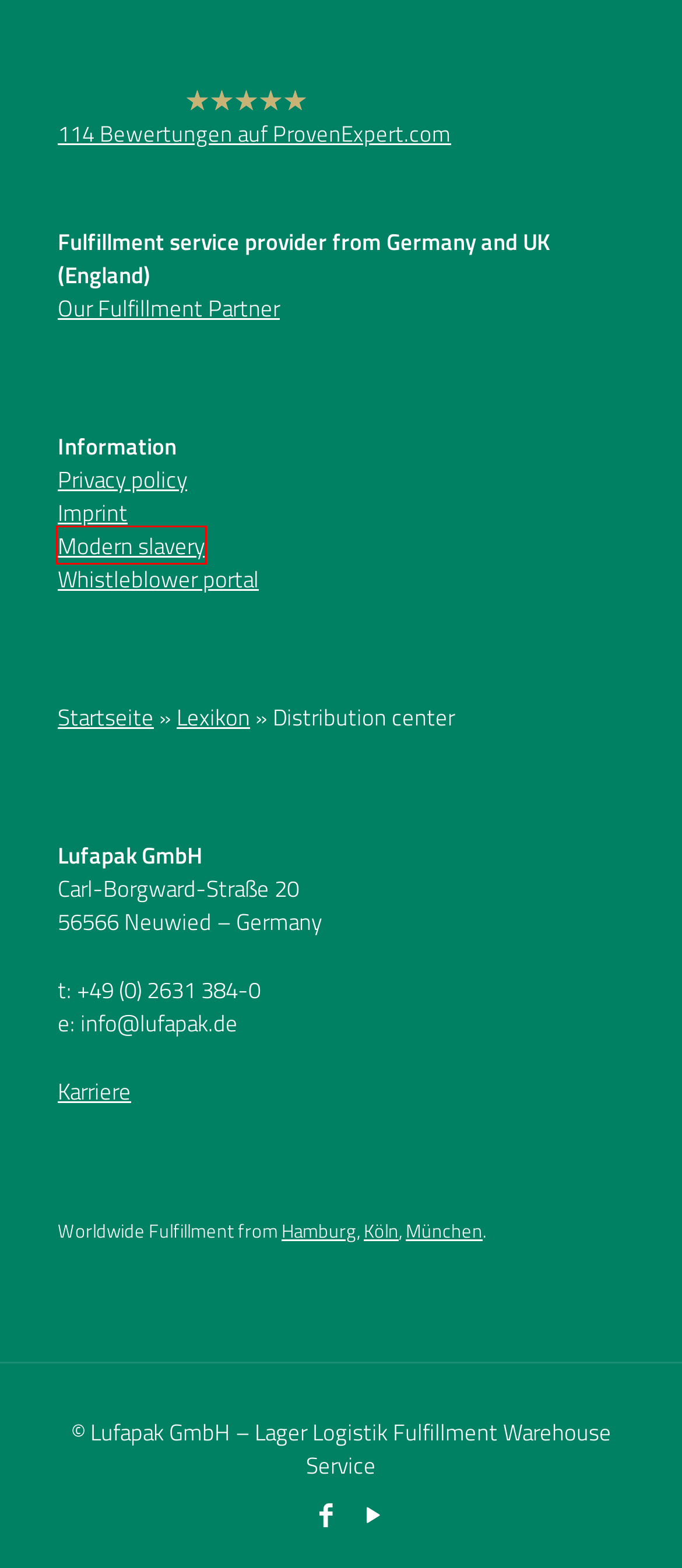You are provided with a screenshot of a webpage highlighting a UI element with a red bounding box. Choose the most suitable webpage description that matches the new page after clicking the element in the bounding box. Here are the candidates:
A. Statement on The Modern Slavery Act 2015 - DK Group Investments Ltd
B. Lexikon Archiv - Lufapak Fulfillment Lager Logistik
C. Karriere bei Lufapak – Fullfillment Dienstleister seit 1998 in Neuwied
D. Fulfillment Munich - service provider Lufapak since 1998
E. Lufapak GmbH Reviews & Experiences
F. First class & sustainable fulfillment Cologne | Lufapak GmbH
G. Impressum - Lufapak Fulfillment Lager Logistik
H. Fulfillment Hamburg - service provider Lufapak | more than 20 years of experience

A